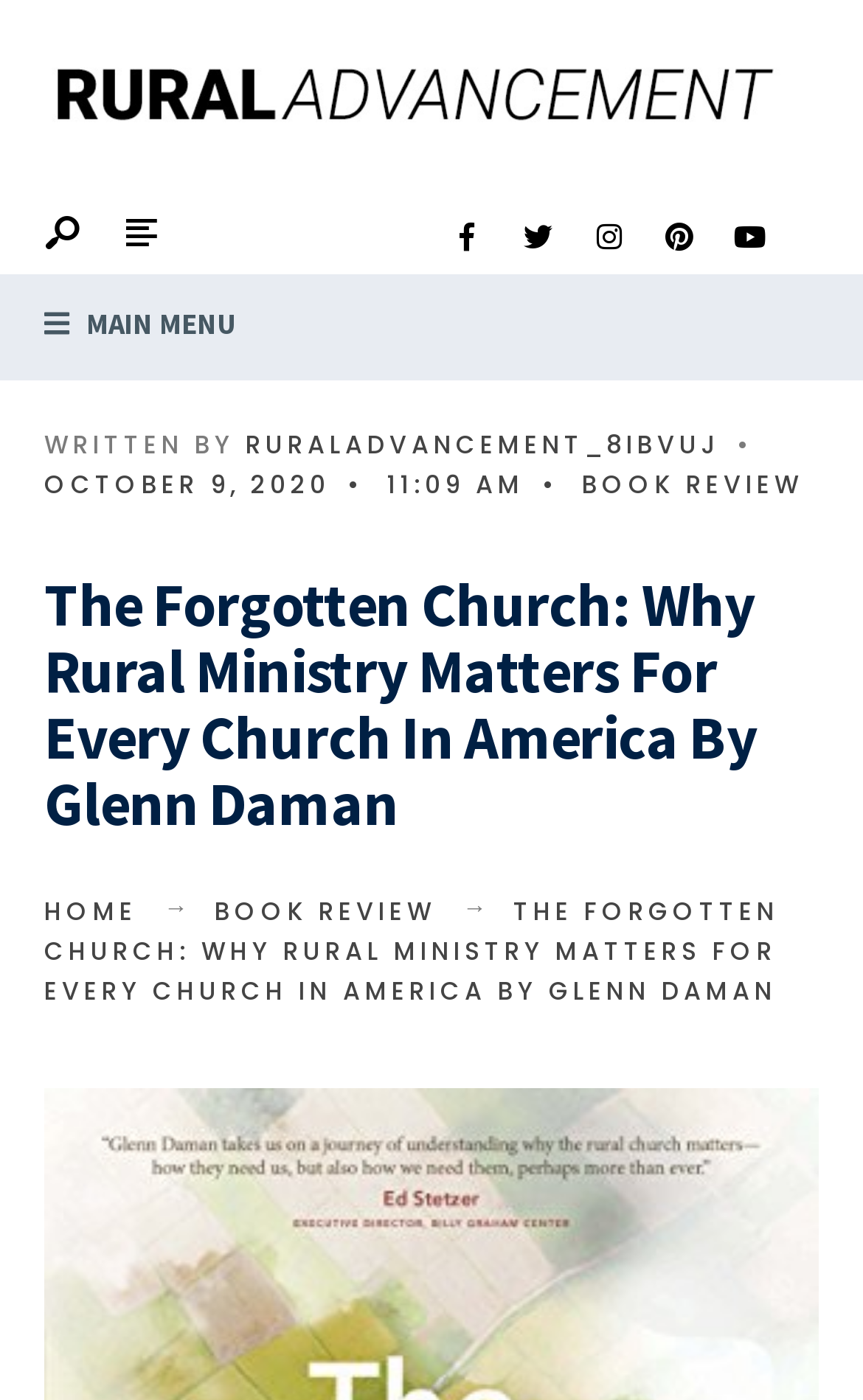What is the date of the article?
Could you answer the question with a detailed and thorough explanation?

The date of the article is mentioned in the static text 'OCTOBER 9, 2020' section, which is located below the 'WRITTEN BY' section.